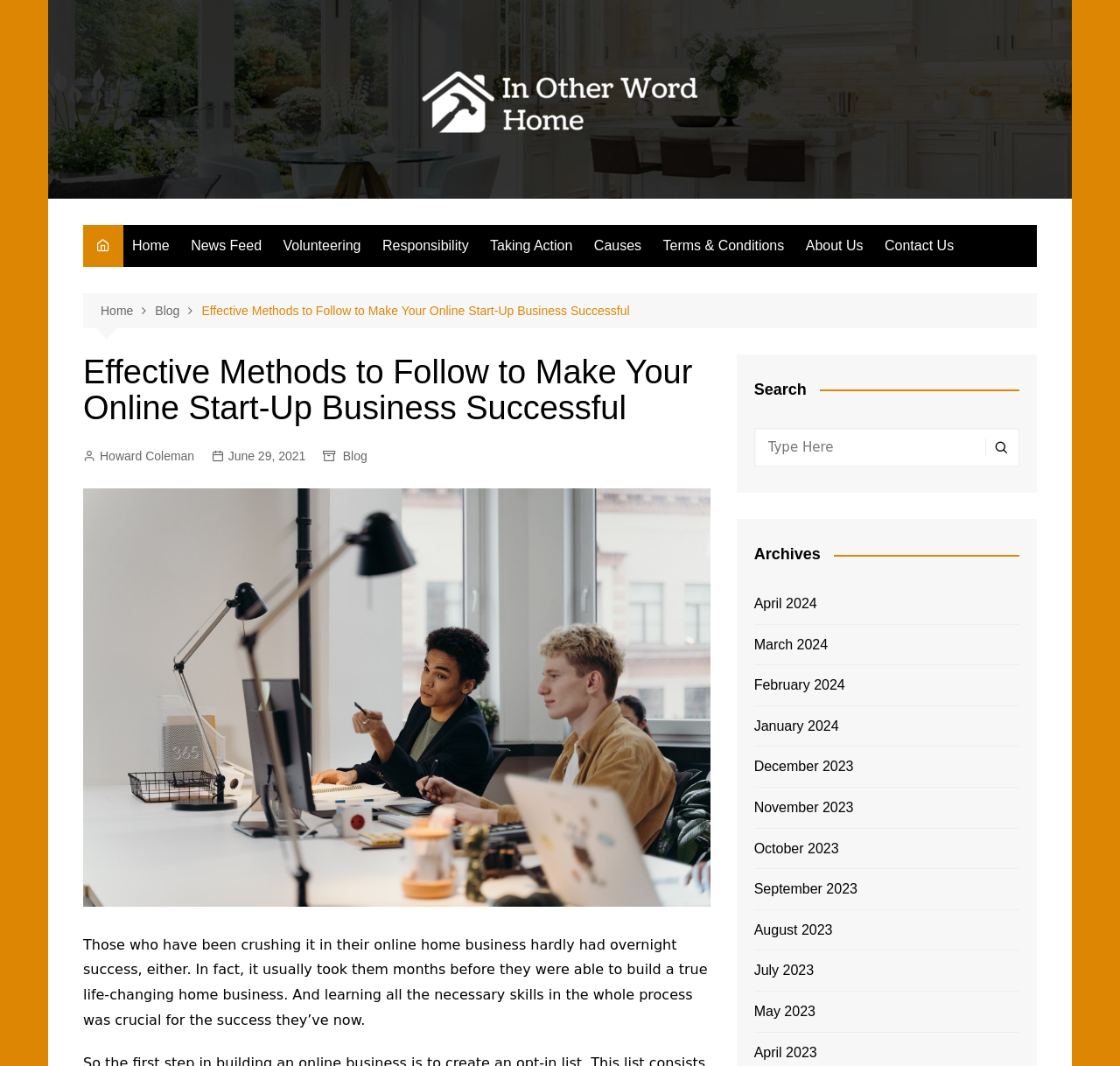What is the name of the website?
Using the visual information, reply with a single word or short phrase.

In Other Words (IOW) Home